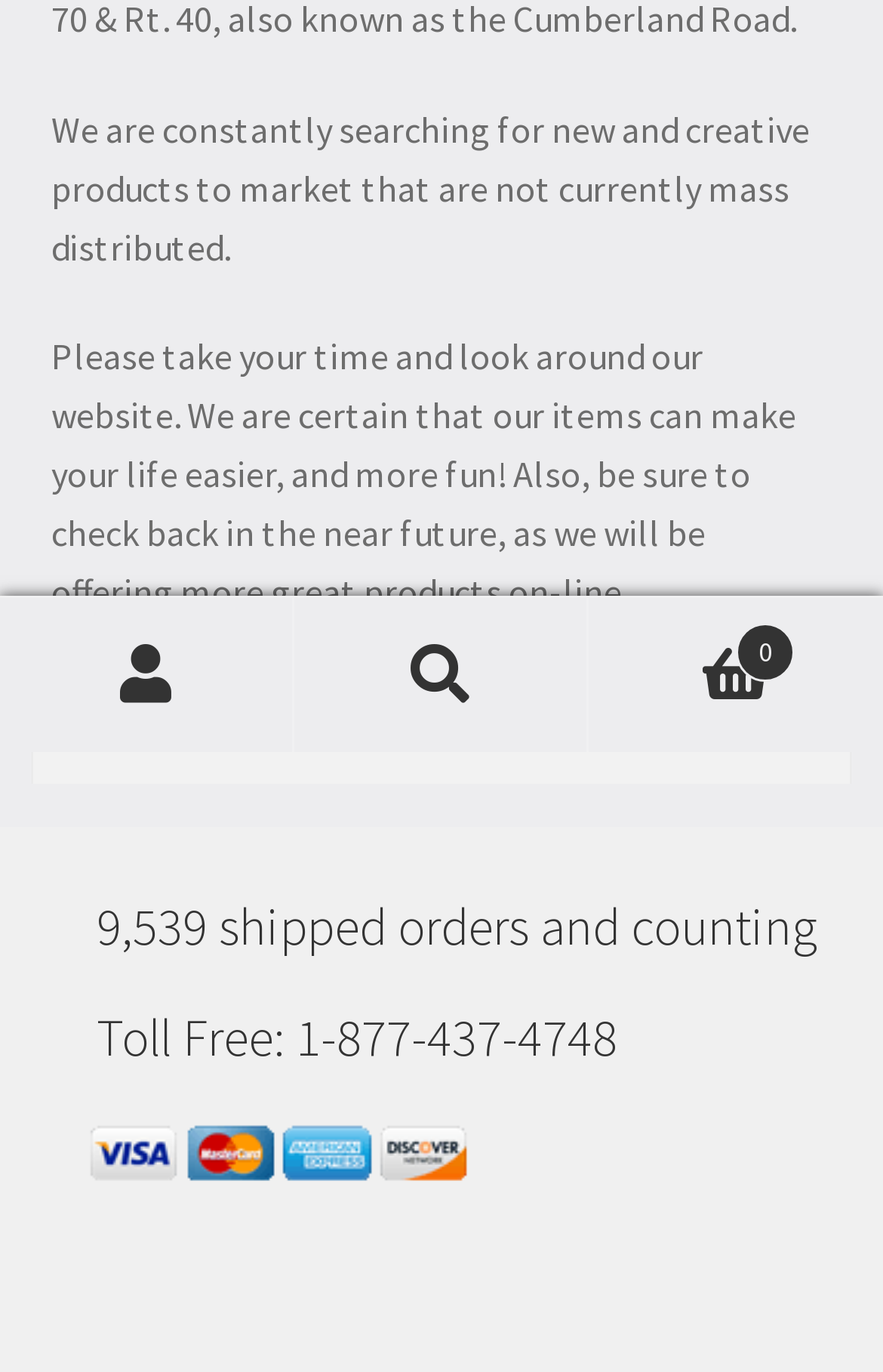Predict the bounding box of the UI element based on this description: "Track your order".

[0.058, 0.635, 0.942, 0.723]